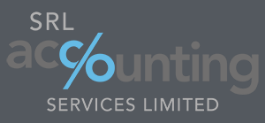Provide a comprehensive description of the image.

The image features the logo of SRL Accounting Services Limited. The design prominently displays "SRL" in bold uppercase letters, followed by the word "accounting," where the letter "c" is creatively represented with a blue percentage symbol, symbolizing financial services. The word "SERVICES LIMITED" appears below in a slightly smaller, lighter font. The logo is set against a clean grey background, conveying a professional and modern aesthetic. This branding reflects the company's focus on providing comprehensive accountancy services with a friendly and knowledgeable approach.